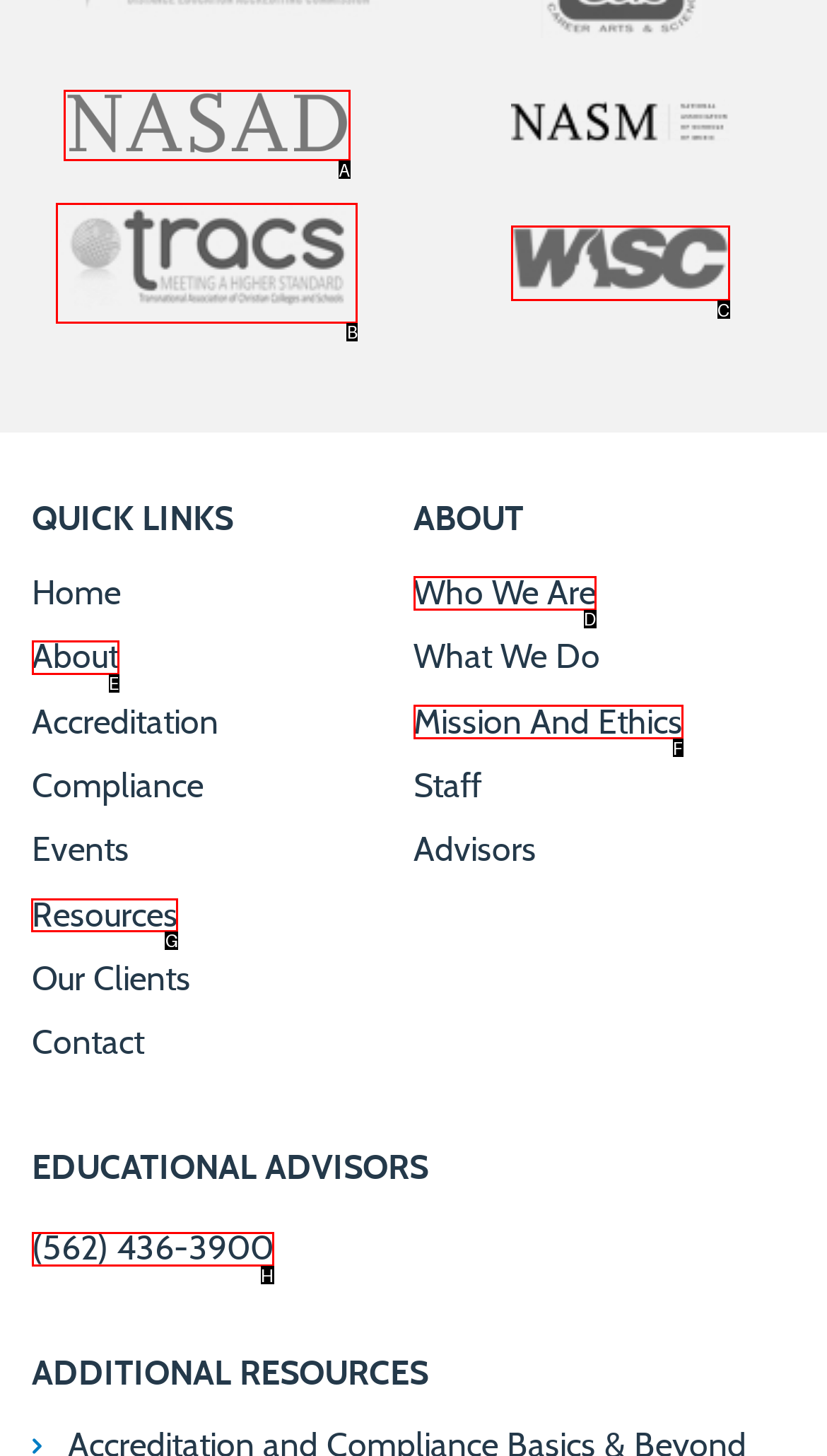Which lettered option should I select to achieve the task: explore Resources according to the highlighted elements in the screenshot?

G